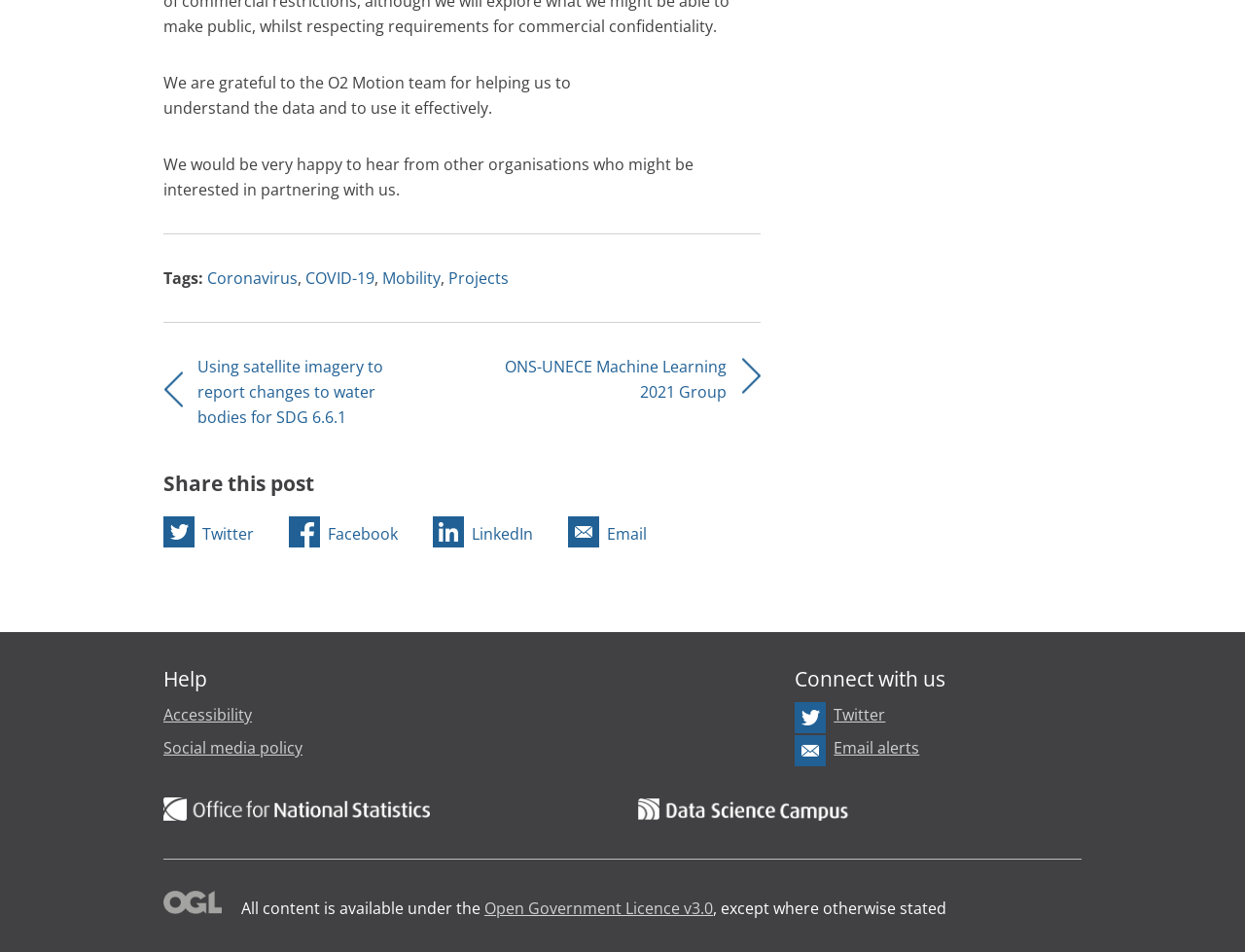Please respond to the question using a single word or phrase:
How many links are there under the 'Share this post' heading?

0